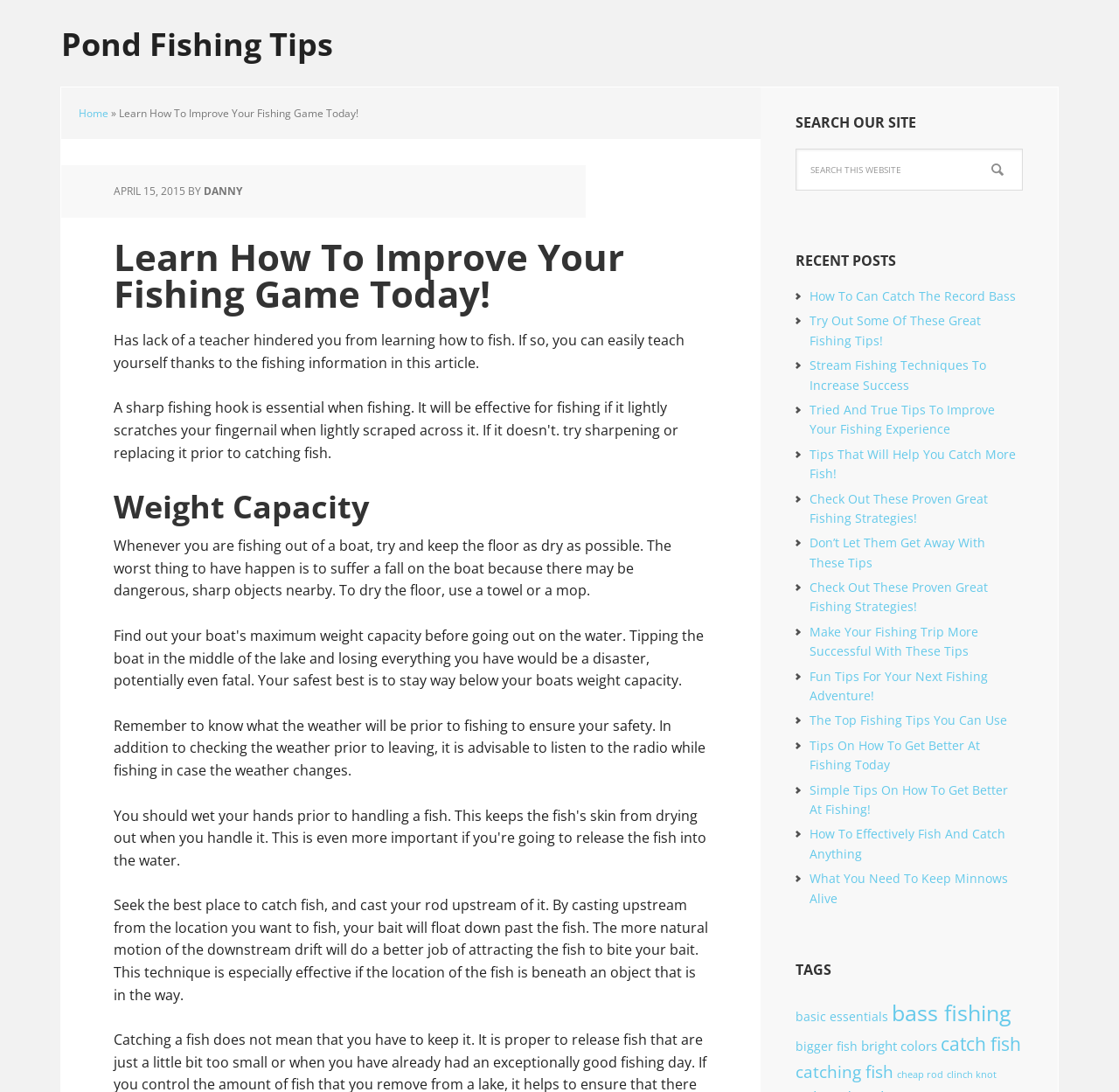Could you specify the bounding box coordinates for the clickable section to complete the following instruction: "Explore the tags related to bass fishing"?

[0.797, 0.914, 0.904, 0.941]